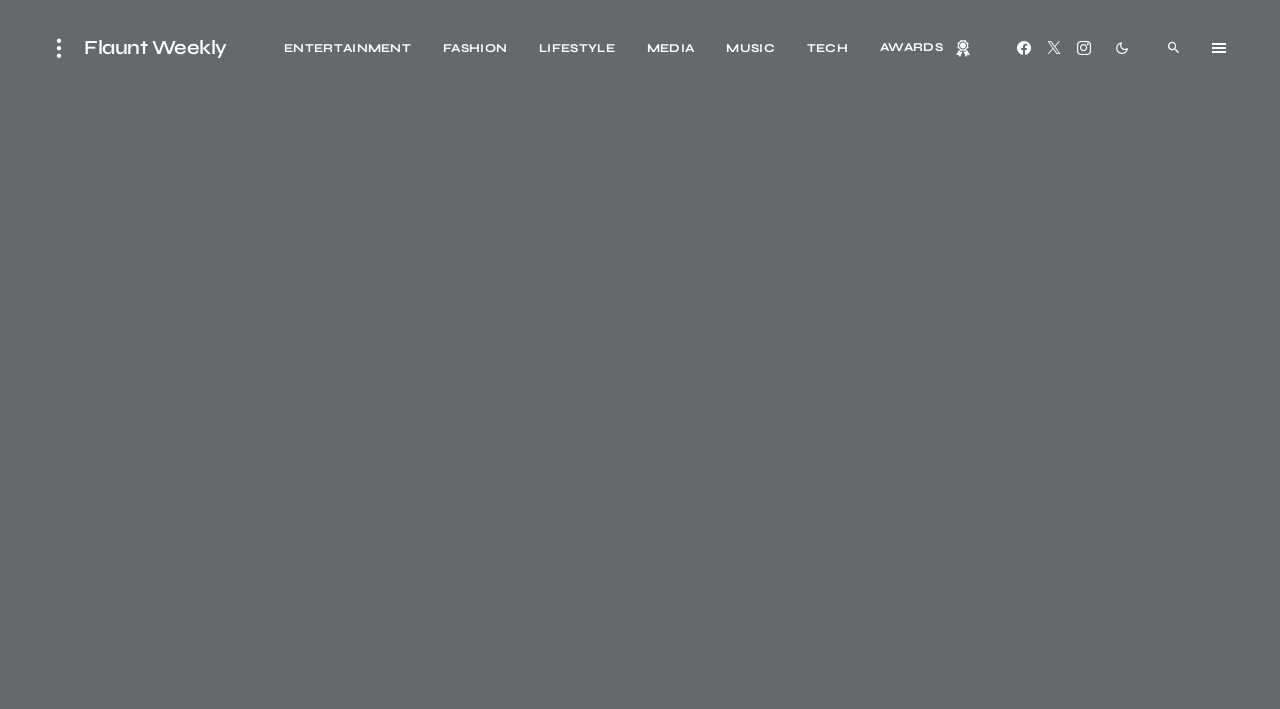Please locate the bounding box coordinates of the element that should be clicked to achieve the given instruction: "Open Facebook".

[0.795, 0.058, 0.806, 0.078]